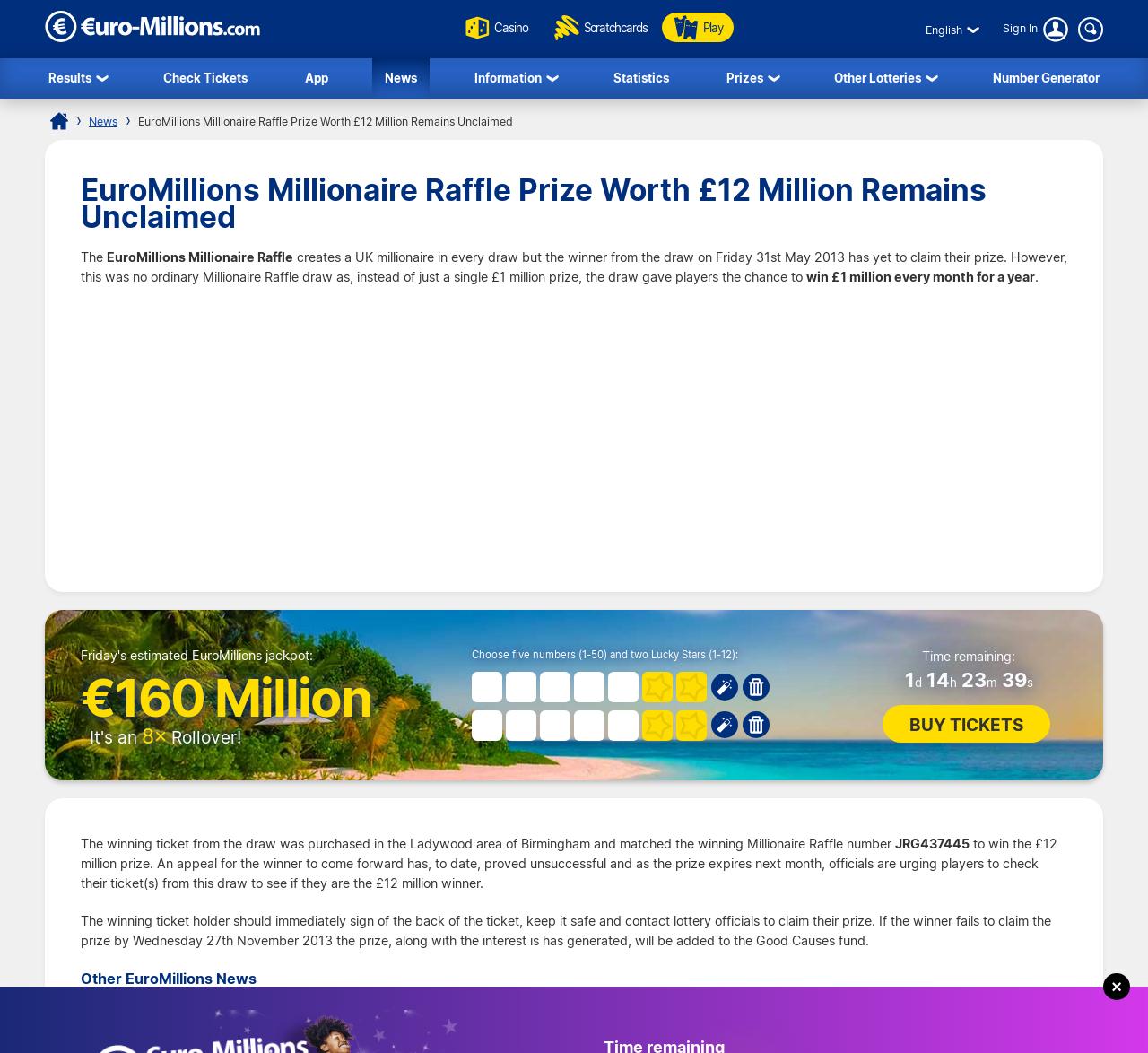Find the bounding box coordinates of the clickable region needed to perform the following instruction: "Go to the News page". The coordinates should be provided as four float numbers between 0 and 1, i.e., [left, top, right, bottom].

[0.077, 0.109, 0.102, 0.122]